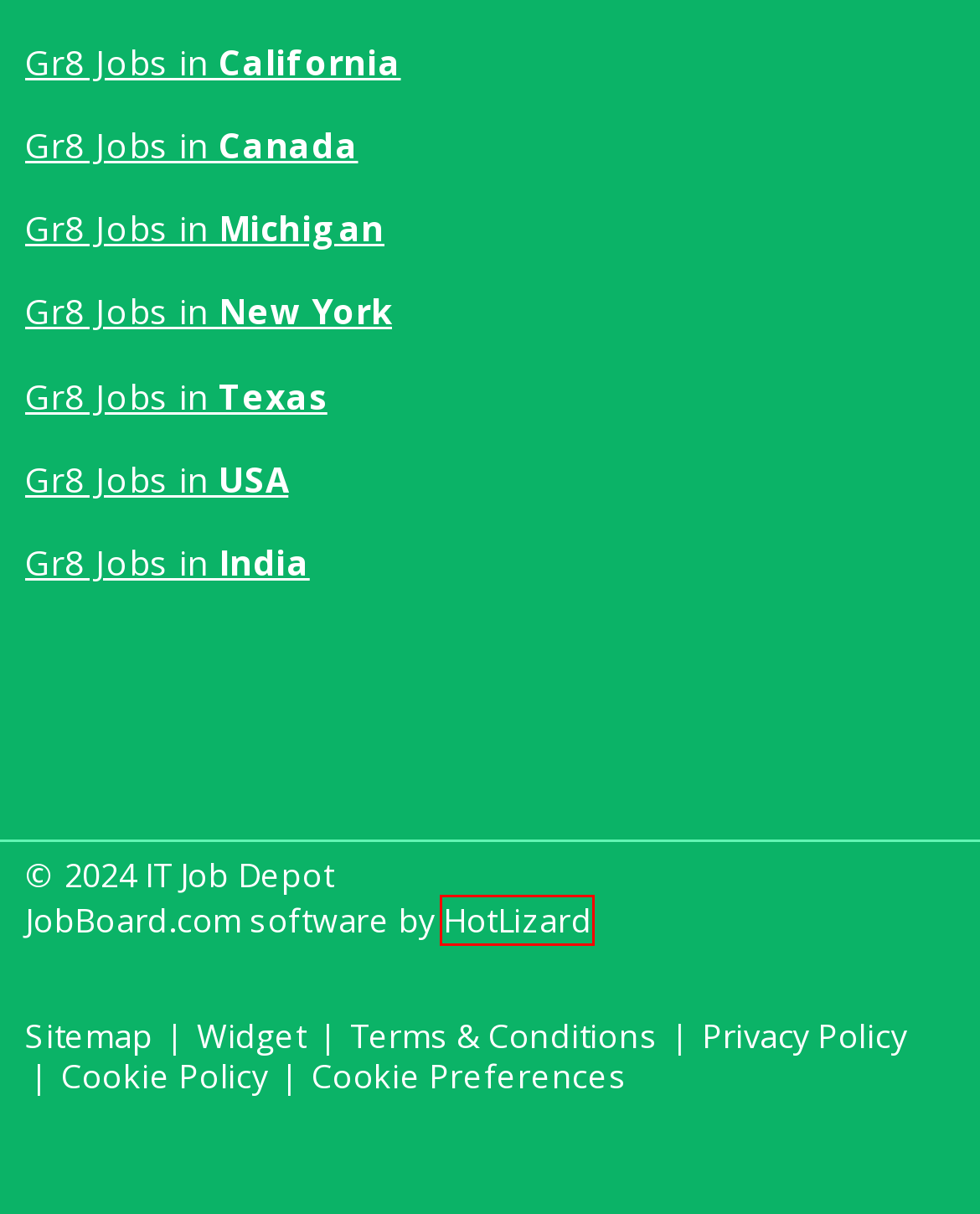Consider the screenshot of a webpage with a red bounding box around an element. Select the webpage description that best corresponds to the new page after clicking the element inside the red bounding box. Here are the candidates:
A. Home - Gr8 USA Jobs
B. Home - Gr8 NY jobs
C. Home - Gr8 MI Jobs
D. HotLizard.net - Recruitment Websites | Job boards - HotLizard
E. Home - Gr8 Canada Jobs
F. Home - Gr8 TX Jobs
G. Home - Gr8 India Jobs
H. Gr8 CA Jobs  - Gr8 CA Jobs

D